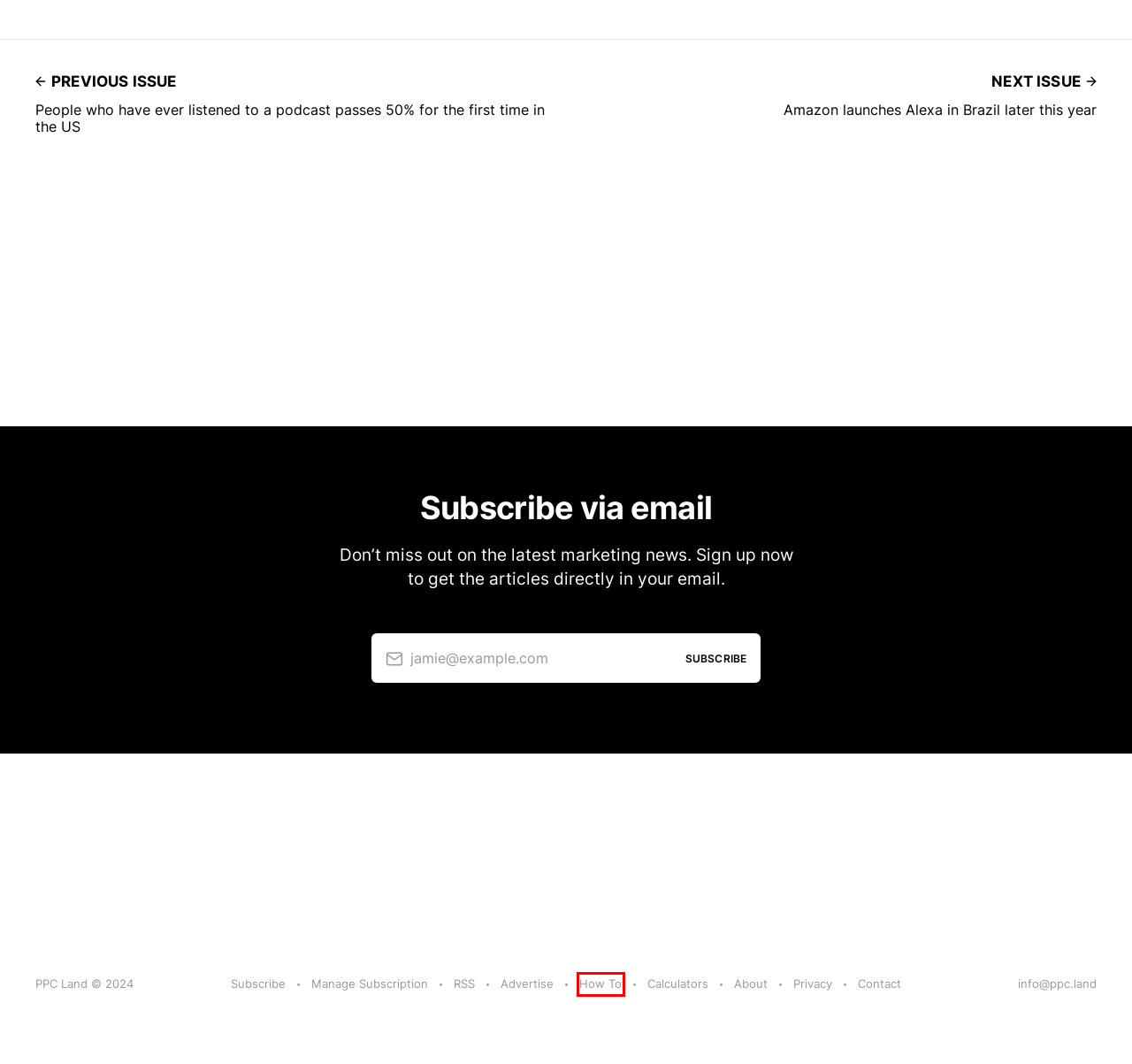You are given a webpage screenshot where a red bounding box highlights an element. Determine the most fitting webpage description for the new page that loads after clicking the element within the red bounding box. Here are the candidates:
A. How to get started with Digital Marketing
B. Privacy
C. Contact
D. Display News - PPC Land
E. About
F. Advertise
G. Social News - PPC Land
H. Calculators

A